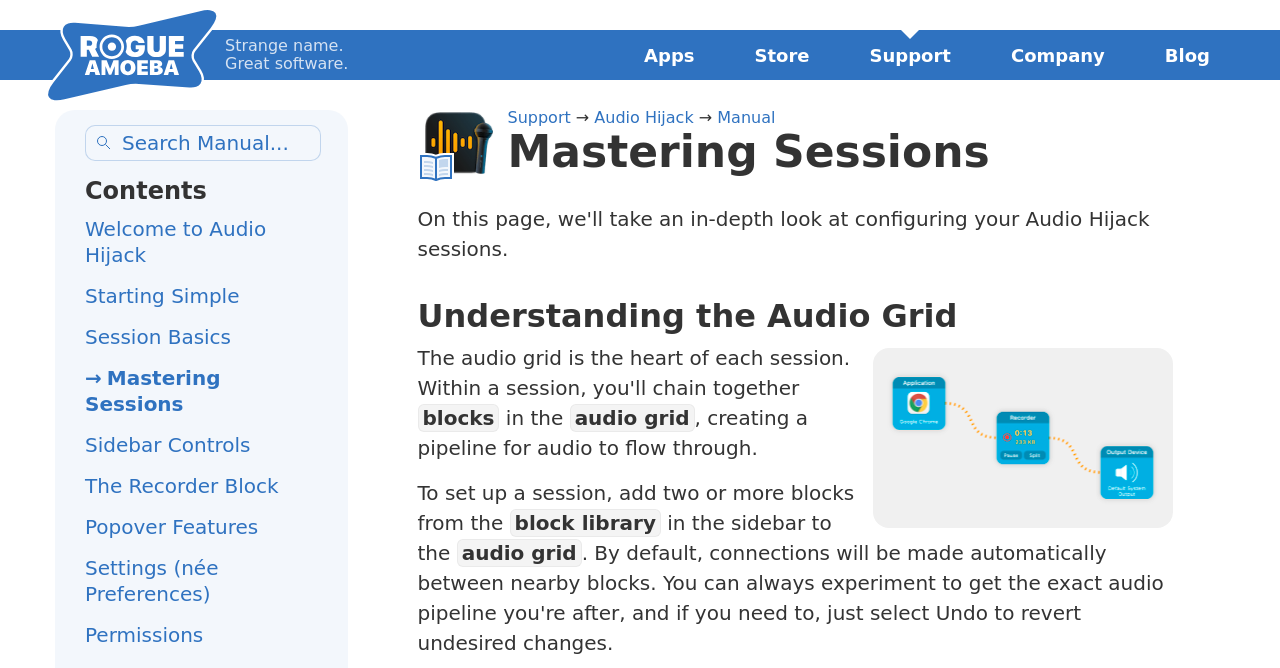Identify the bounding box for the UI element specified in this description: "Farrago". The coordinates must be four float numbers between 0 and 1, formatted as [left, top, right, bottom].

[0.48, 0.26, 0.652, 0.331]